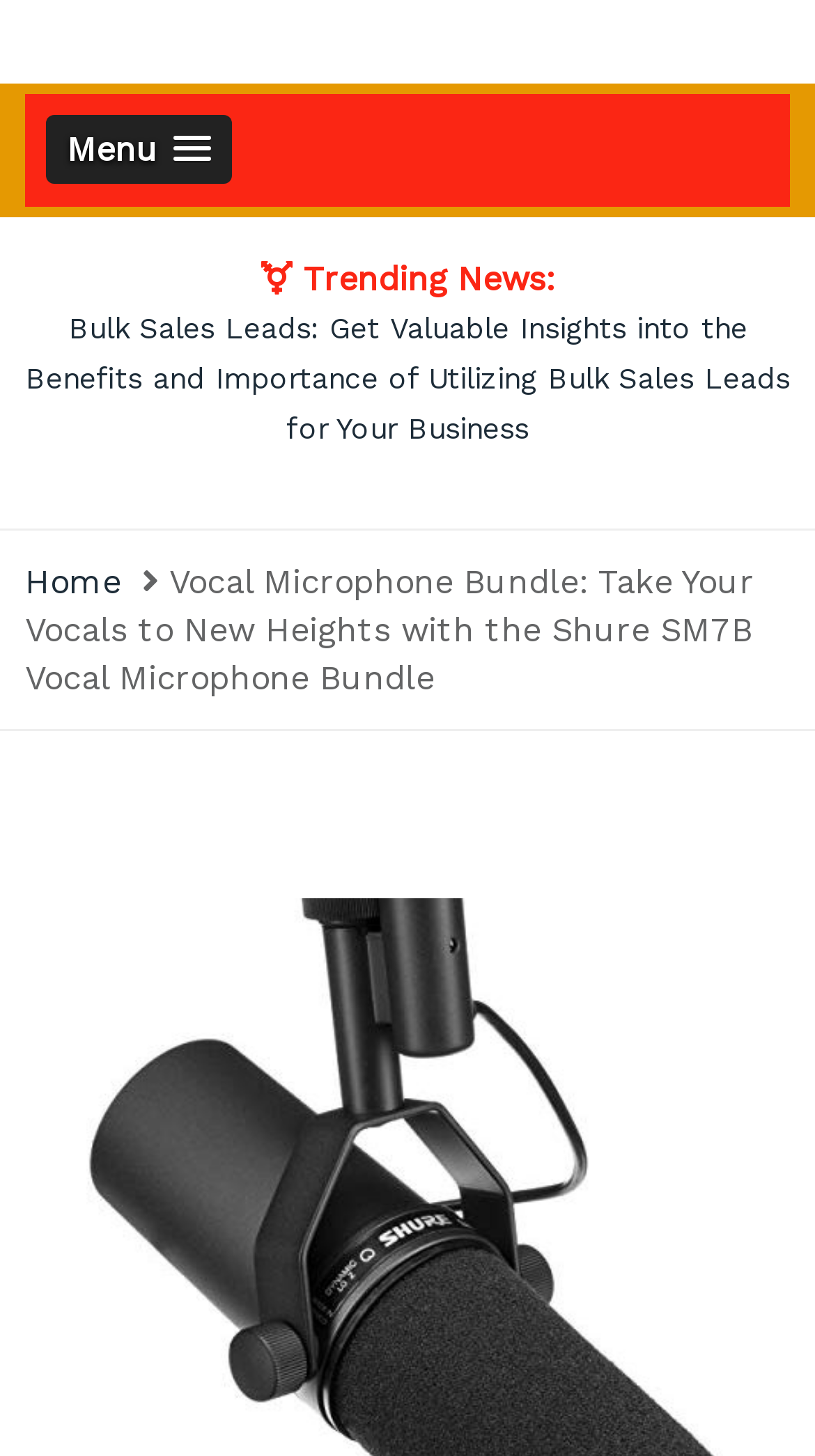What is the name of the blog?
Look at the image and respond with a one-word or short-phrase answer.

News Worthy Blog